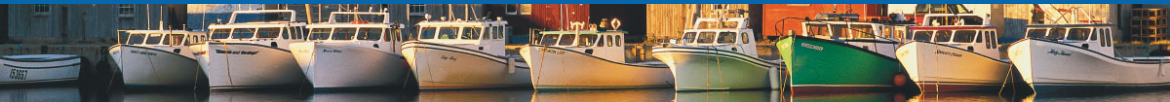Respond to the question below with a single word or phrase: What is the significance of the weathered buildings in the backdrop?

Emphasizing the island's history